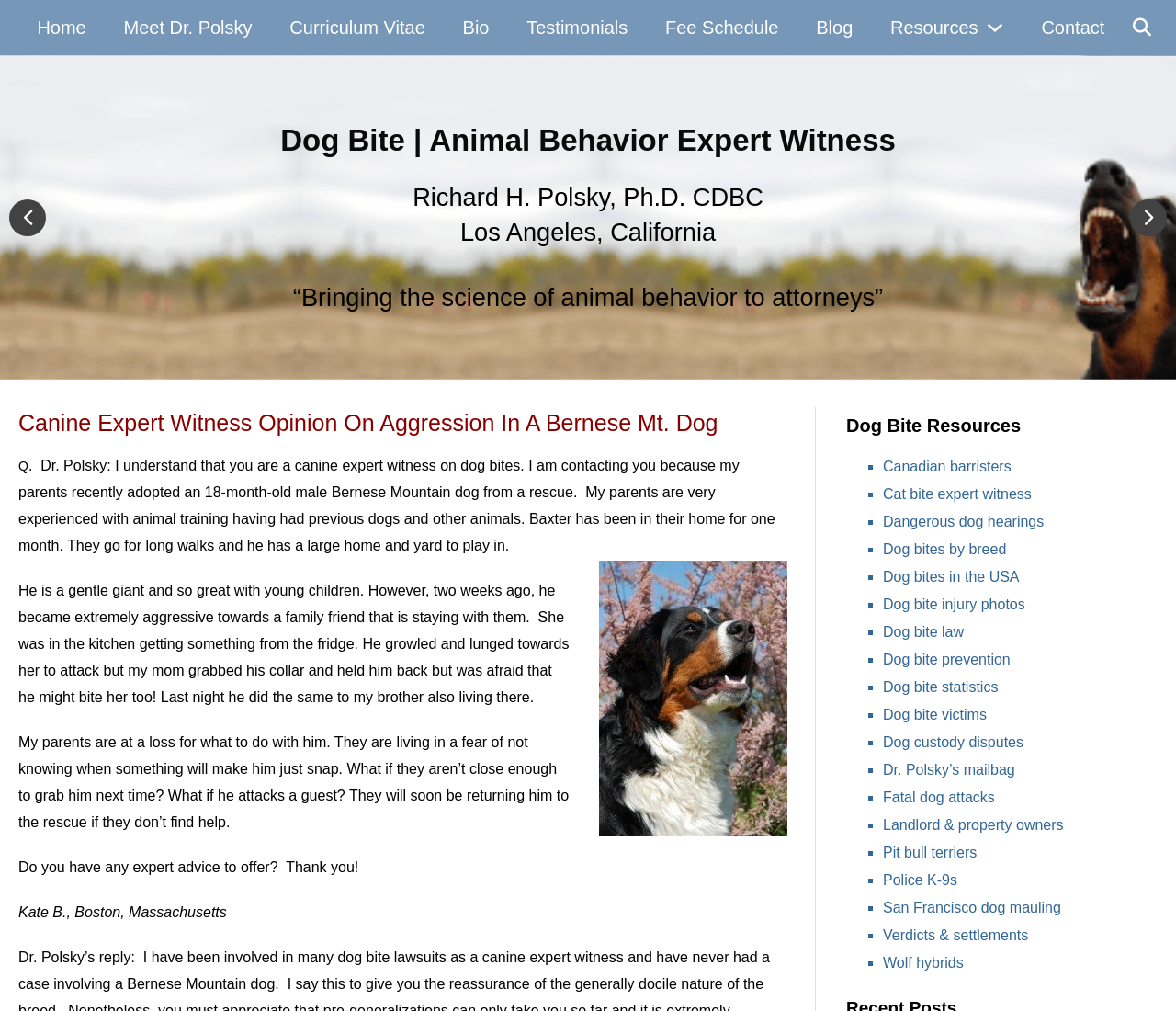Using the information in the image, give a detailed answer to the following question: What is the breed of dog mentioned in the text?

I found the answer by reading the text in the StaticText elements, specifically the one that starts with 'My parents recently adopted an 18-month-old male Bernese Mountain dog...'.